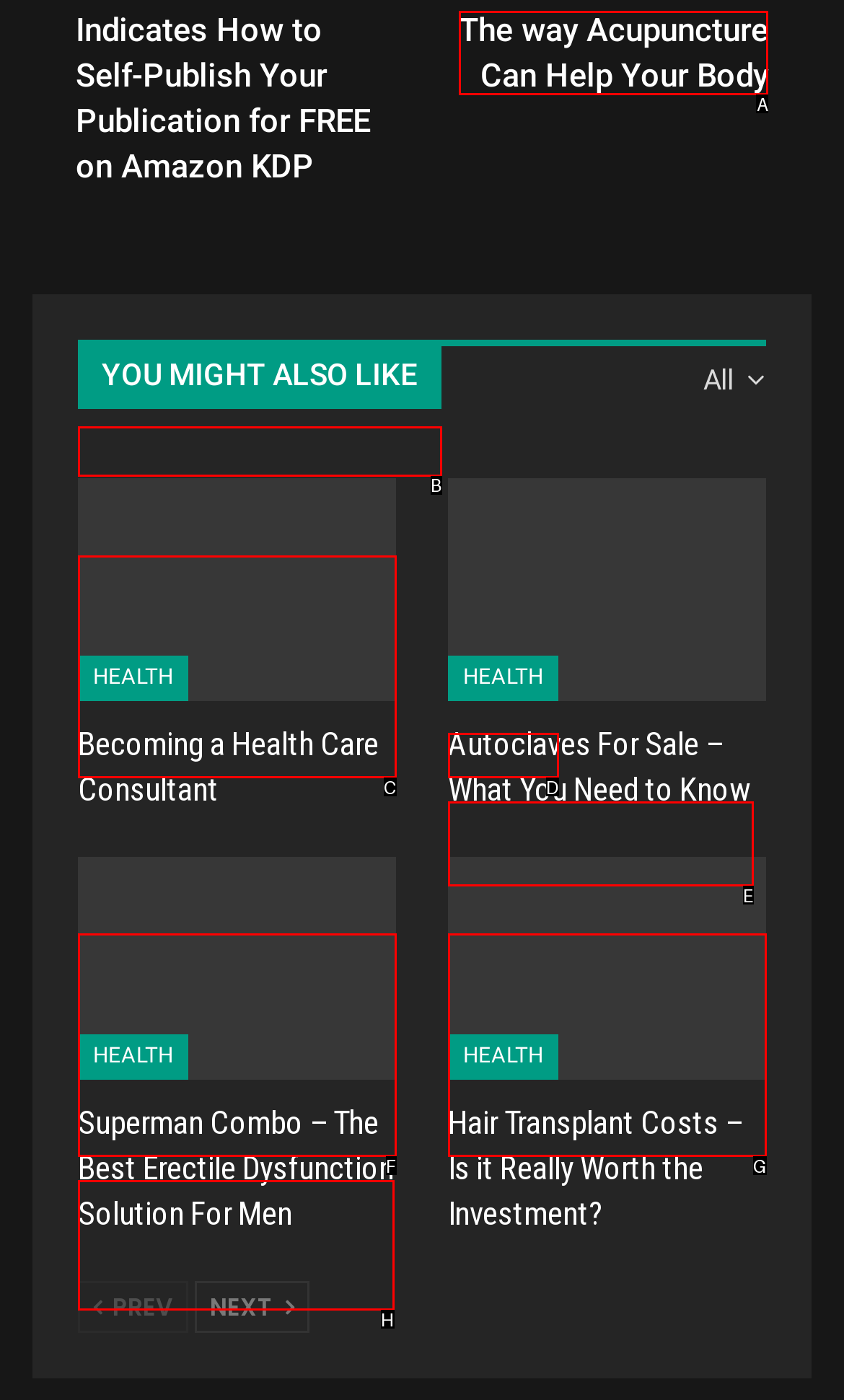Point out the option that needs to be clicked to fulfill the following instruction: Read about the benefits of acupuncture
Answer with the letter of the appropriate choice from the listed options.

A